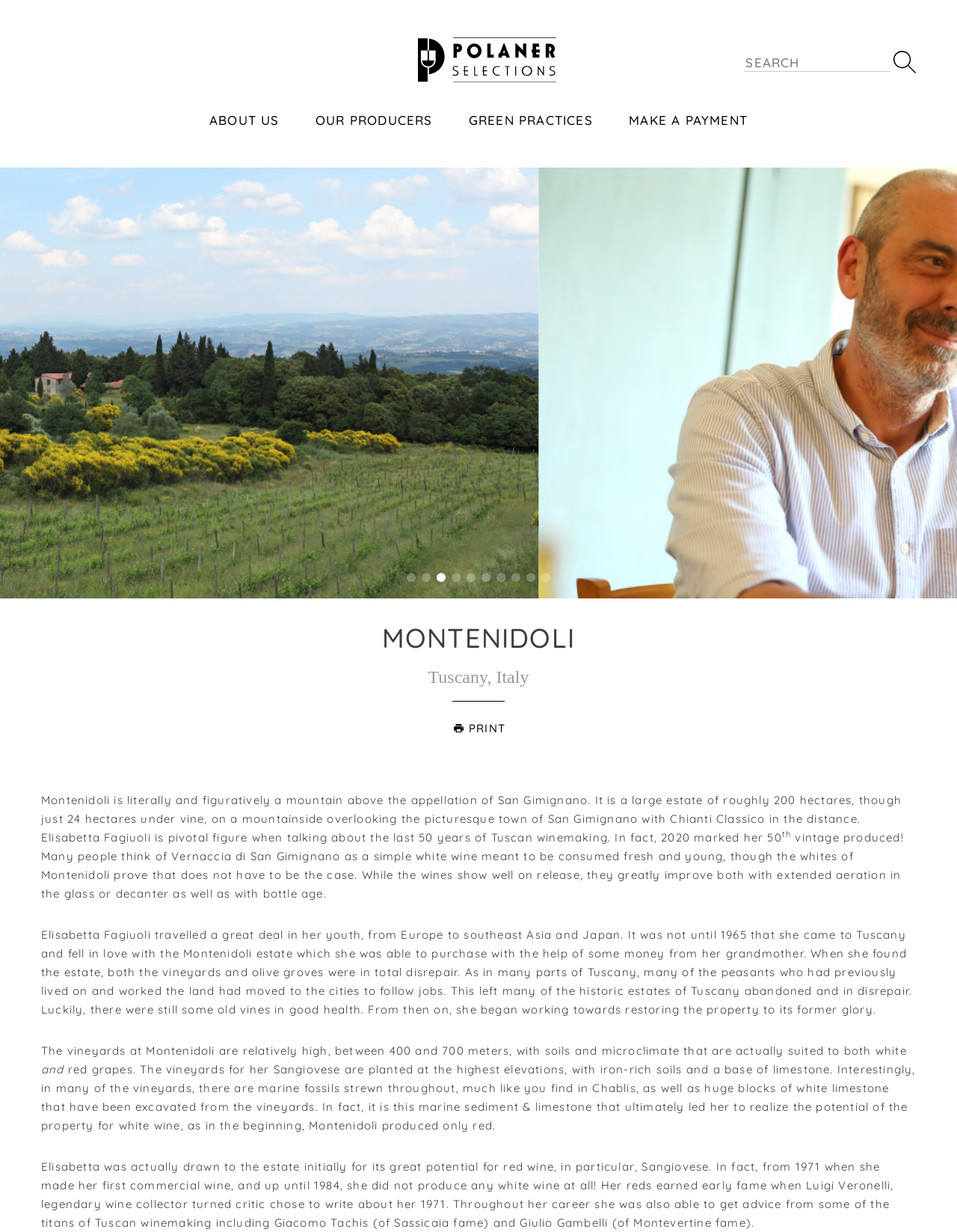Please provide the bounding box coordinates in the format (top-left x, top-left y, bottom-right x, bottom-right y). Remember, all values are floating point numbers between 0 and 1. What is the bounding box coordinate of the region described as: name="search-input" placeholder="Search"

[0.93, 0.044, 0.997, 0.058]